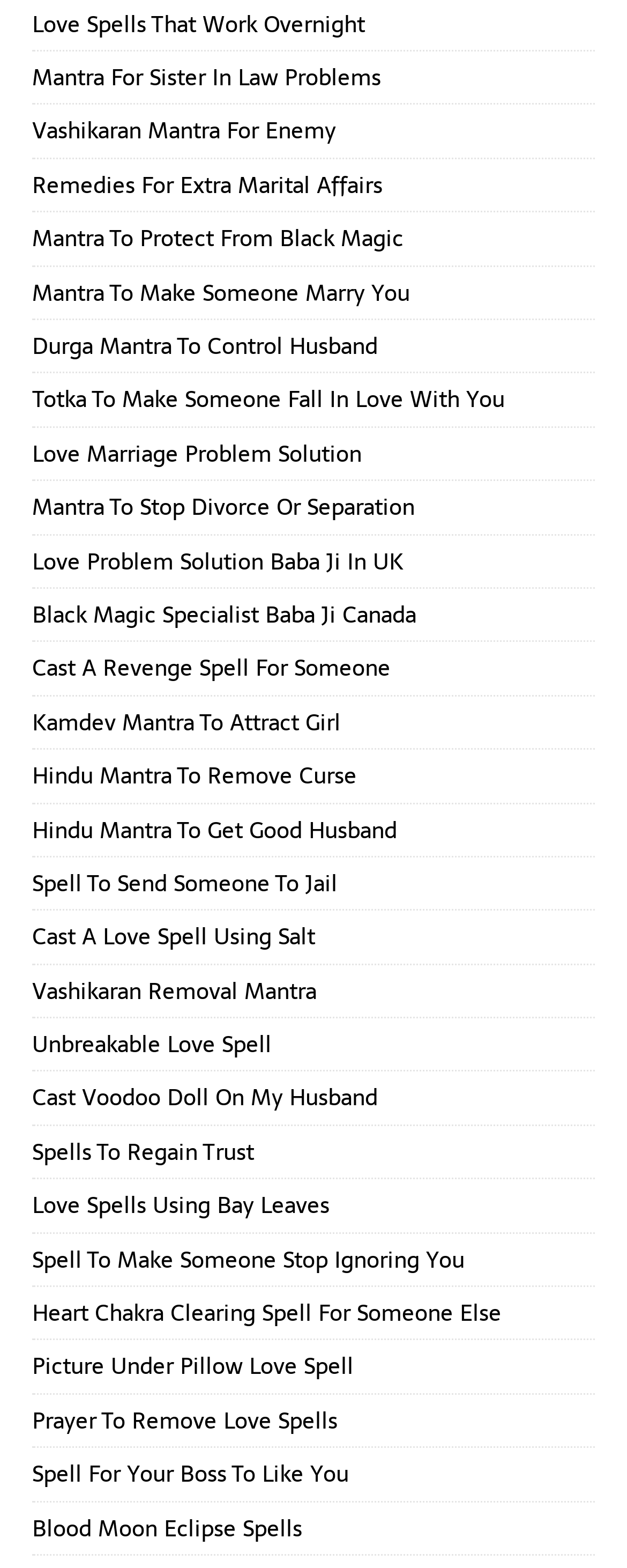Please look at the image and answer the question with a detailed explanation: What is the main topic of this webpage?

Based on the links provided on the webpage, it appears that the main topic is related to love spells, mantras, and remedies for various relationship problems, such as attracting a partner, stopping divorce, or removing curses.